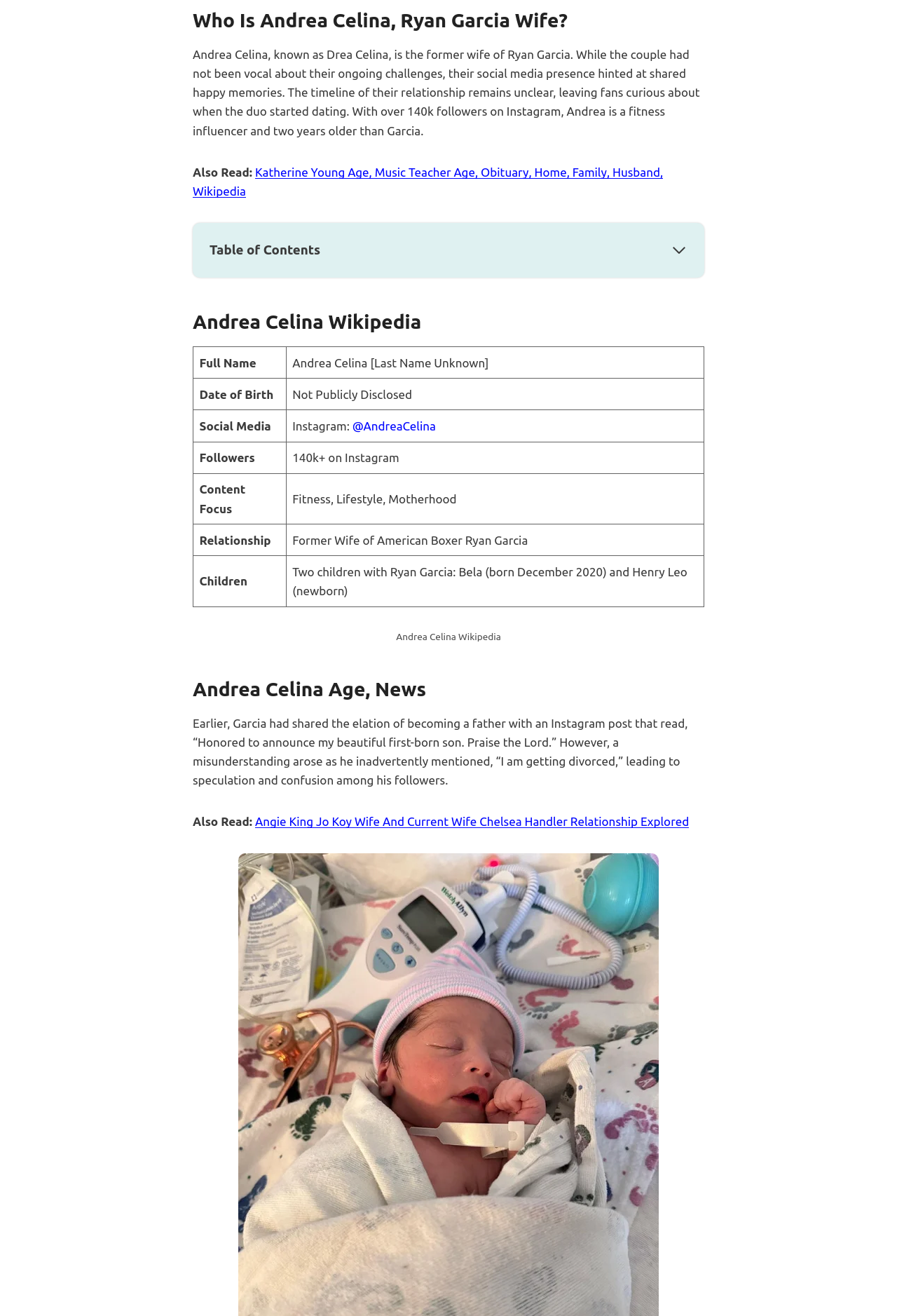Given the element description Andrea Celina Instagram, identify the bounding box coordinates for the UI element on the webpage screenshot. The format should be (top-left x, top-left y, bottom-right x, bottom-right y), with values between 0 and 1.

[0.234, 0.244, 0.381, 0.254]